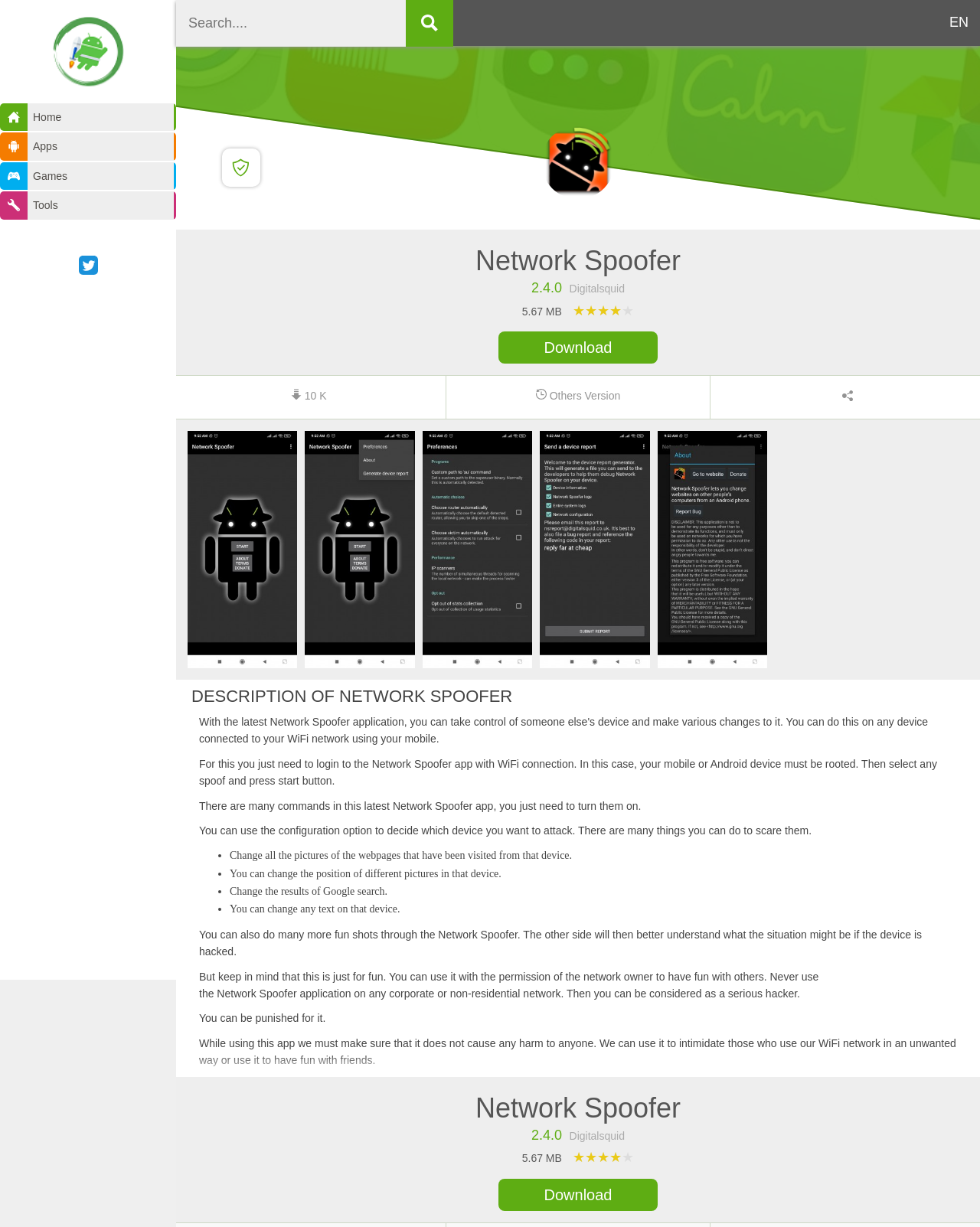Identify the bounding box coordinates of the specific part of the webpage to click to complete this instruction: "Go to the 'Home' page".

[0.028, 0.084, 0.177, 0.107]